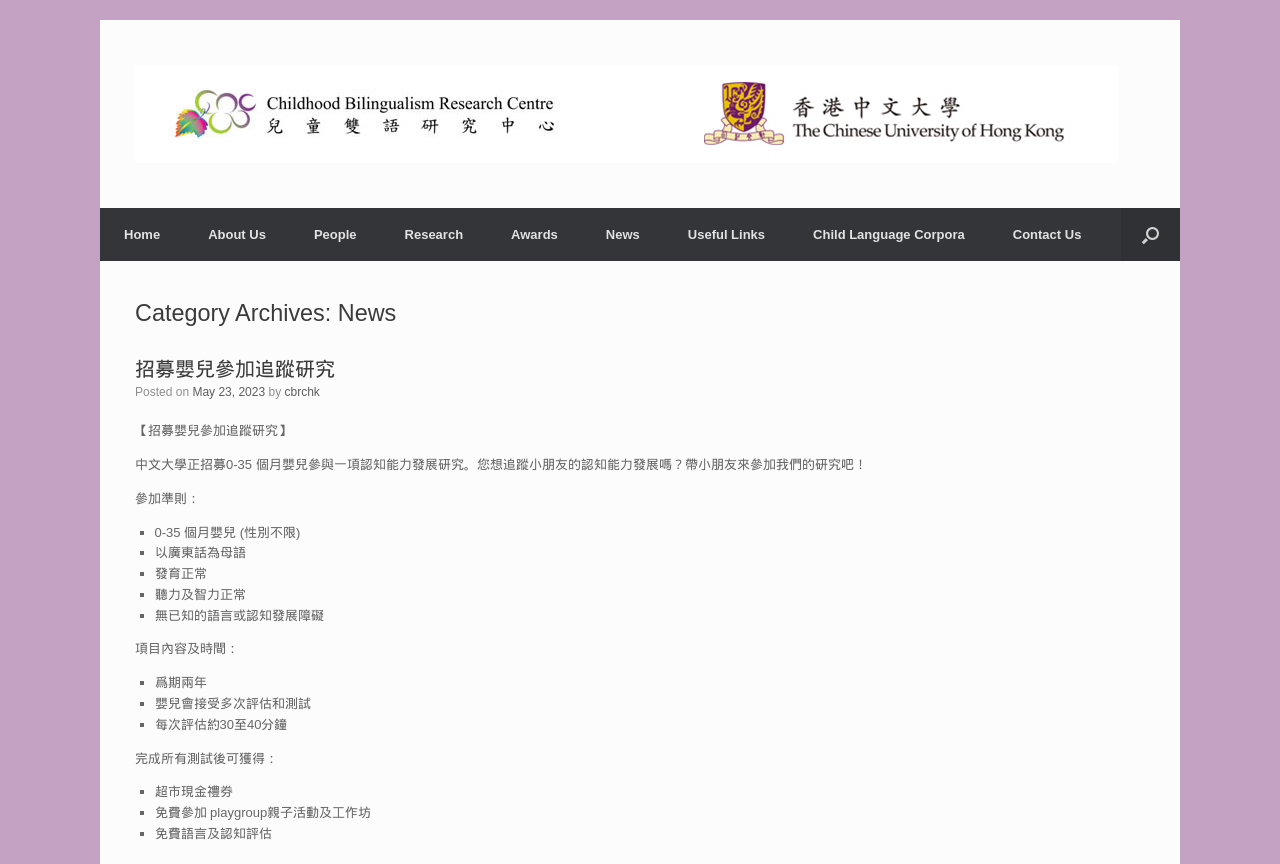Identify the bounding box coordinates of the specific part of the webpage to click to complete this instruction: "Read the '招募嬰兒參加追蹤研究' news".

[0.105, 0.412, 0.895, 0.443]